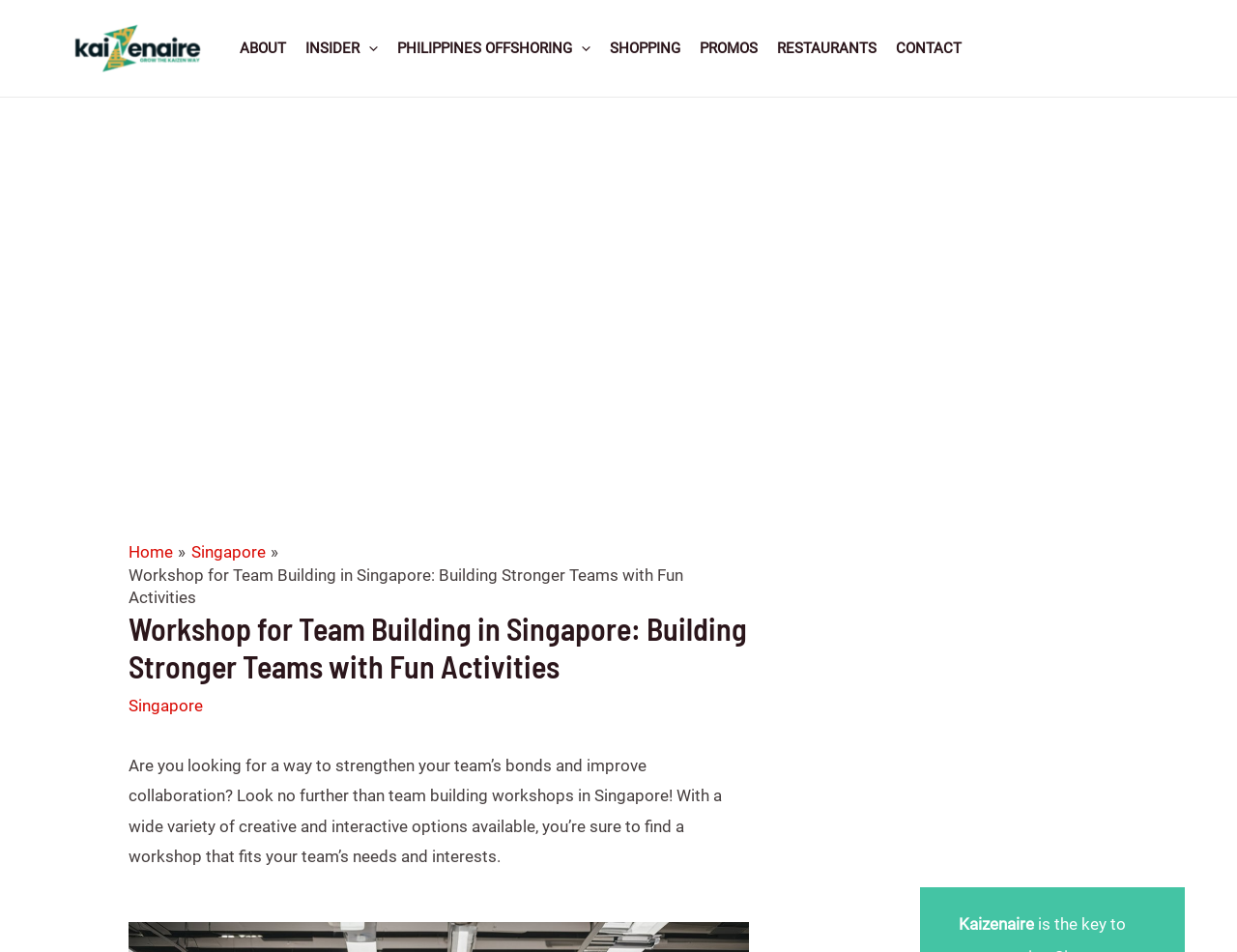How many navigation links are there?
Look at the image and answer the question with a single word or phrase.

8